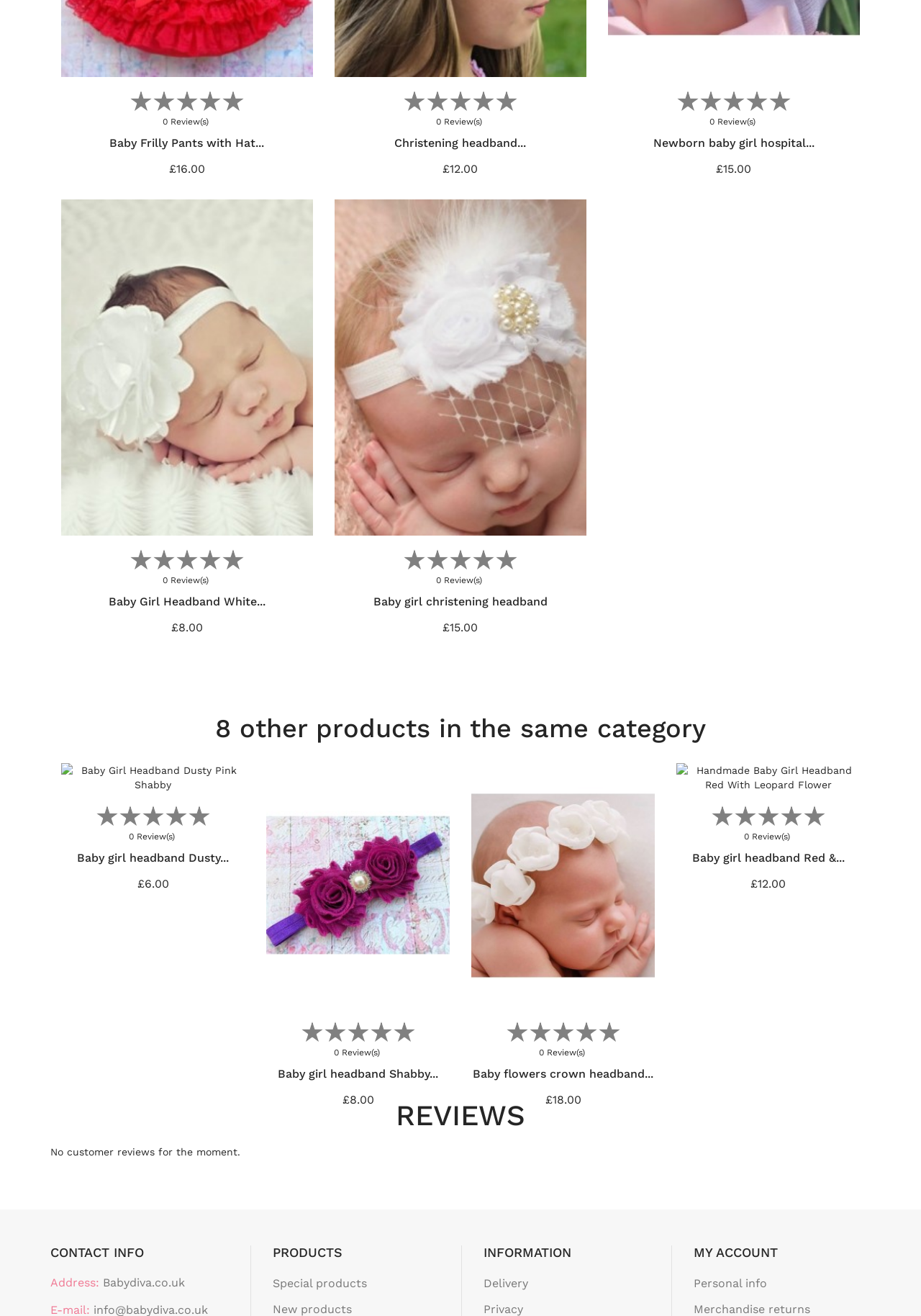Please specify the bounding box coordinates of the element that should be clicked to execute the given instruction: 'Compare the product 'Christening headband''. Ensure the coordinates are four float numbers between 0 and 1, expressed as [left, top, right, bottom].

[0.602, 0.035, 0.637, 0.059]